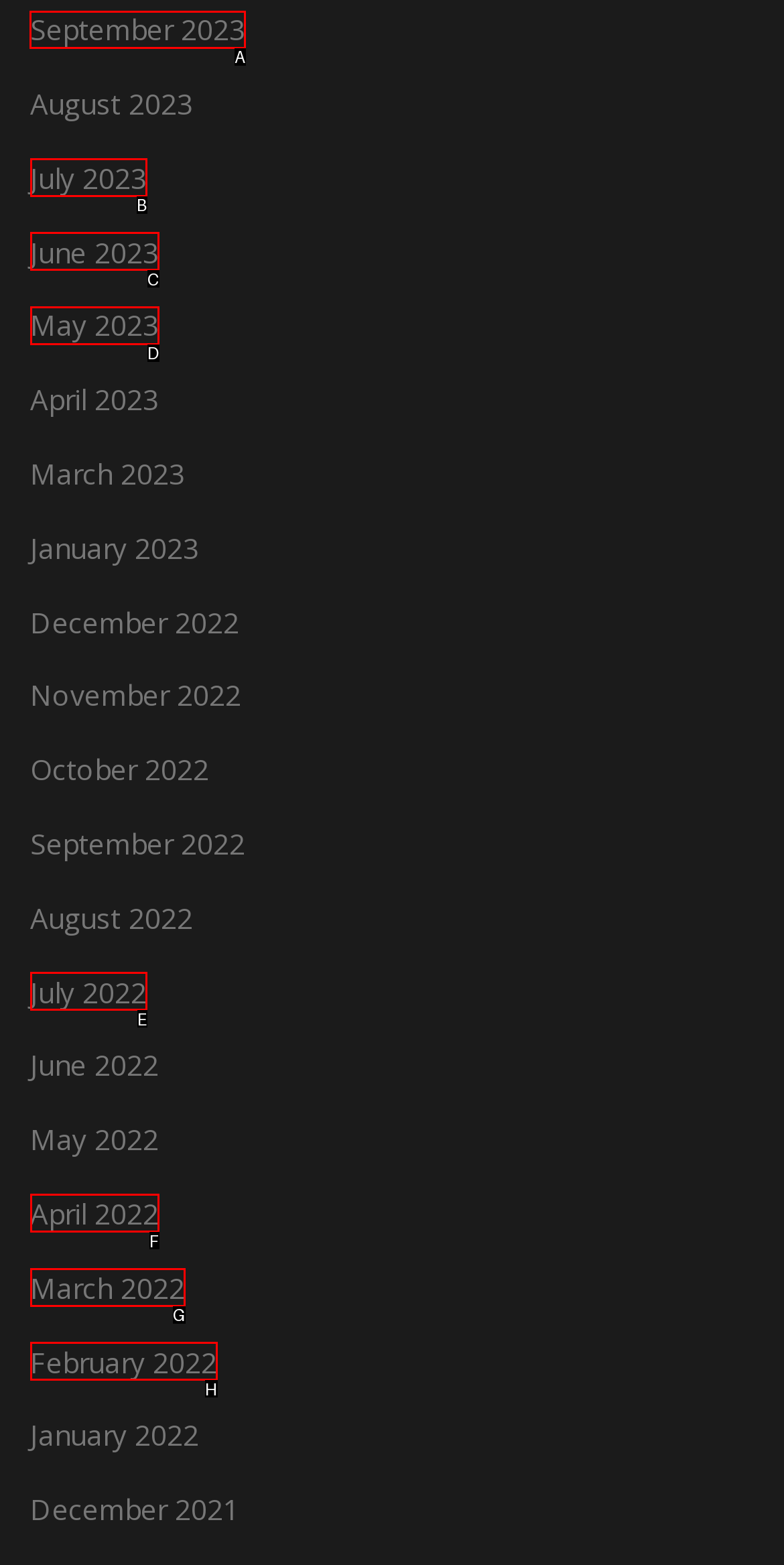Identify the letter of the option that should be selected to accomplish the following task: view September 2023. Provide the letter directly.

A